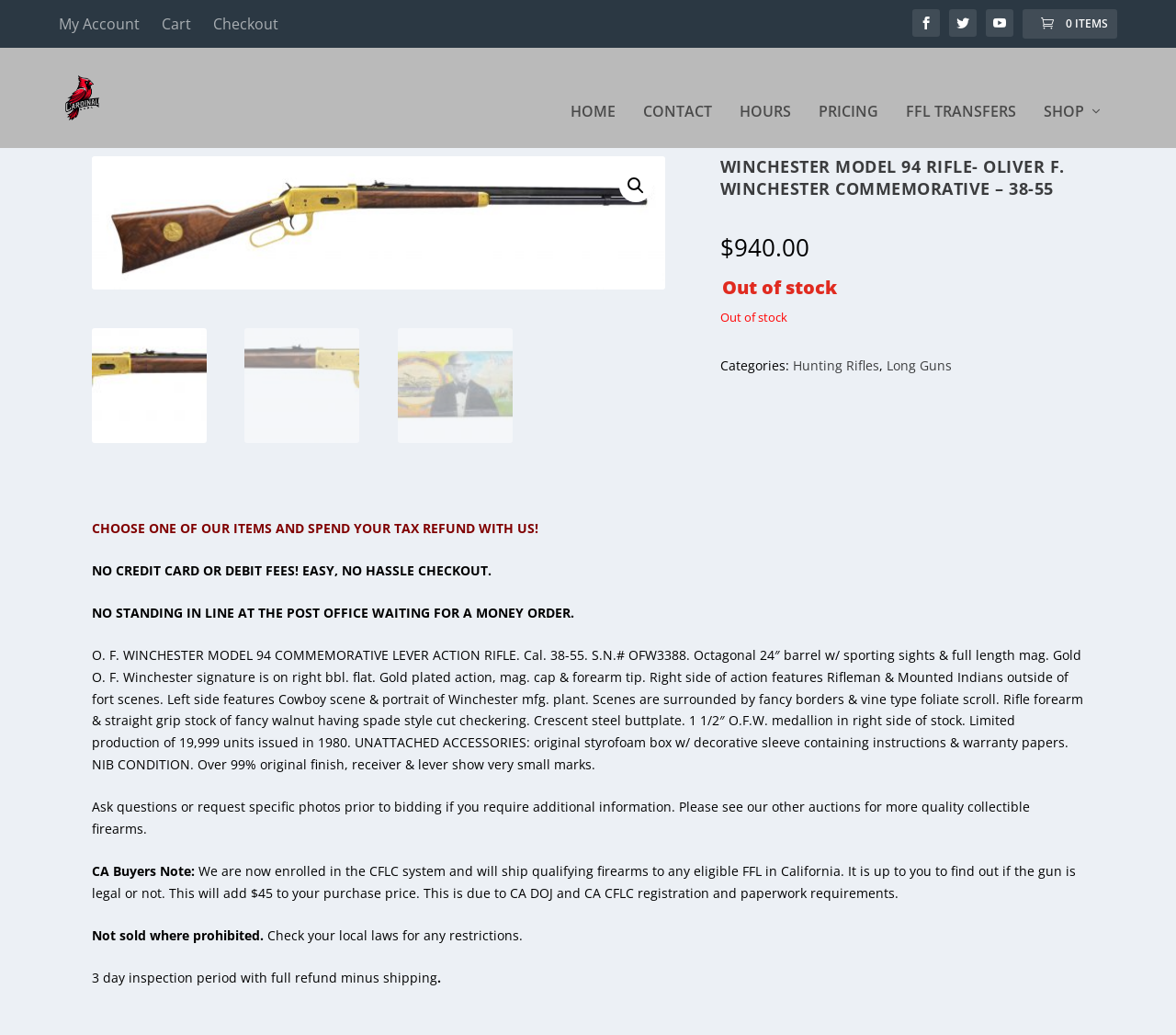What is the inspection period for the rifle?
Please give a detailed and elaborate answer to the question.

I found the inspection period for the rifle by reading the text at the bottom of the webpage, which says '3 day inspection period with full refund minus shipping'.